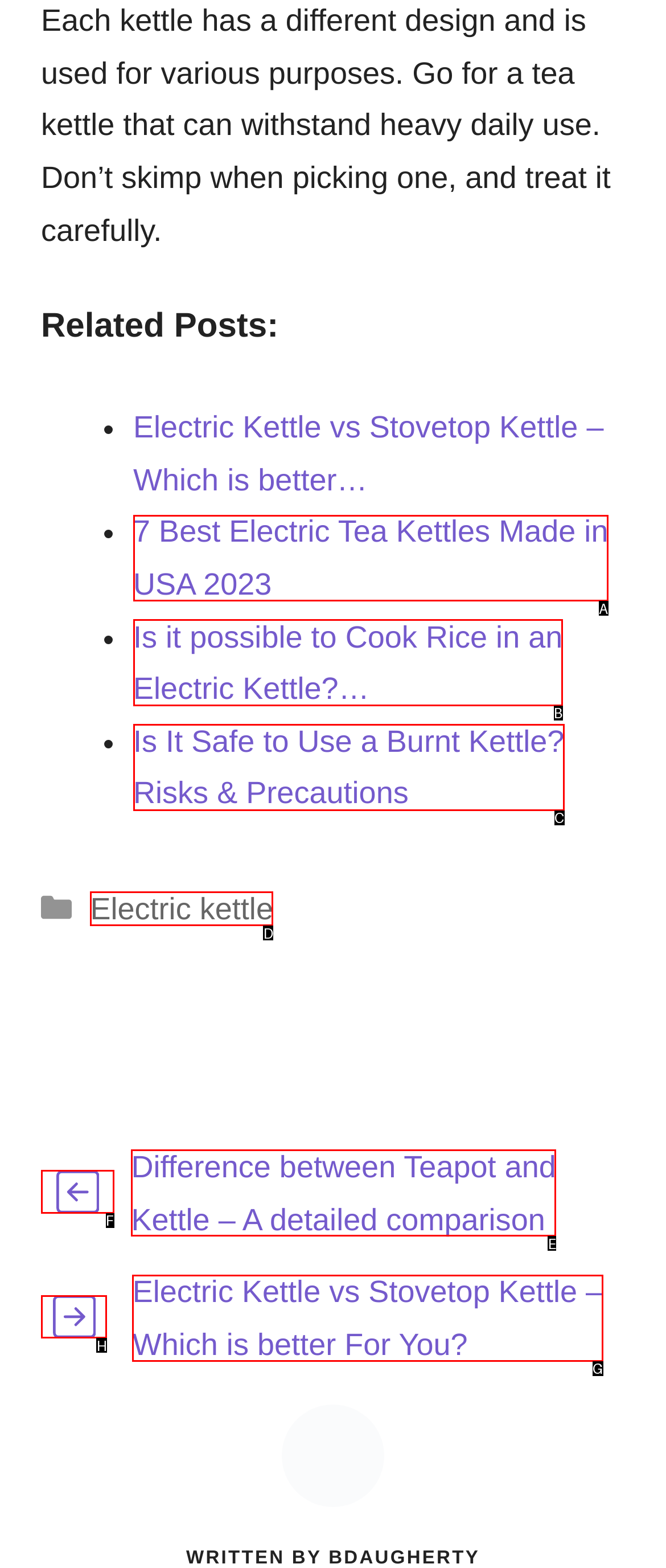Pinpoint the HTML element that fits the description: Newsletter
Answer by providing the letter of the correct option.

None